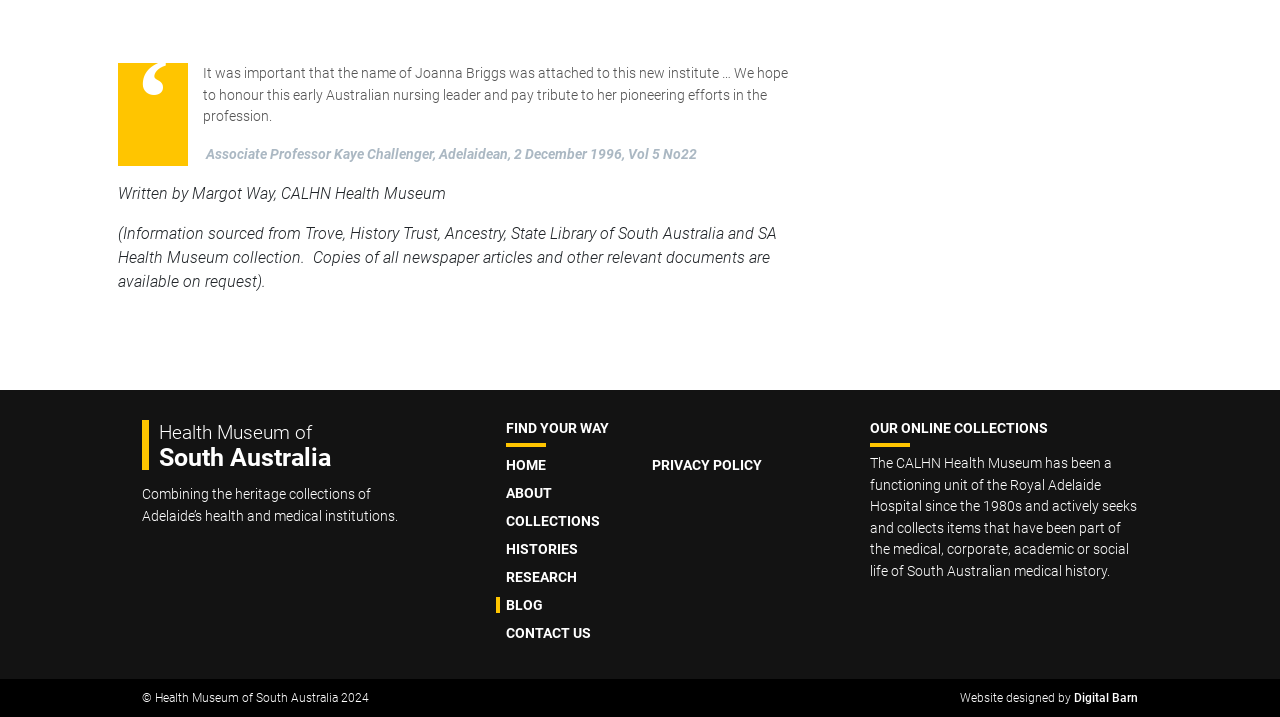Please find the bounding box coordinates of the element's region to be clicked to carry out this instruction: "visit Health Museum of South Australia".

[0.111, 0.585, 0.32, 0.656]